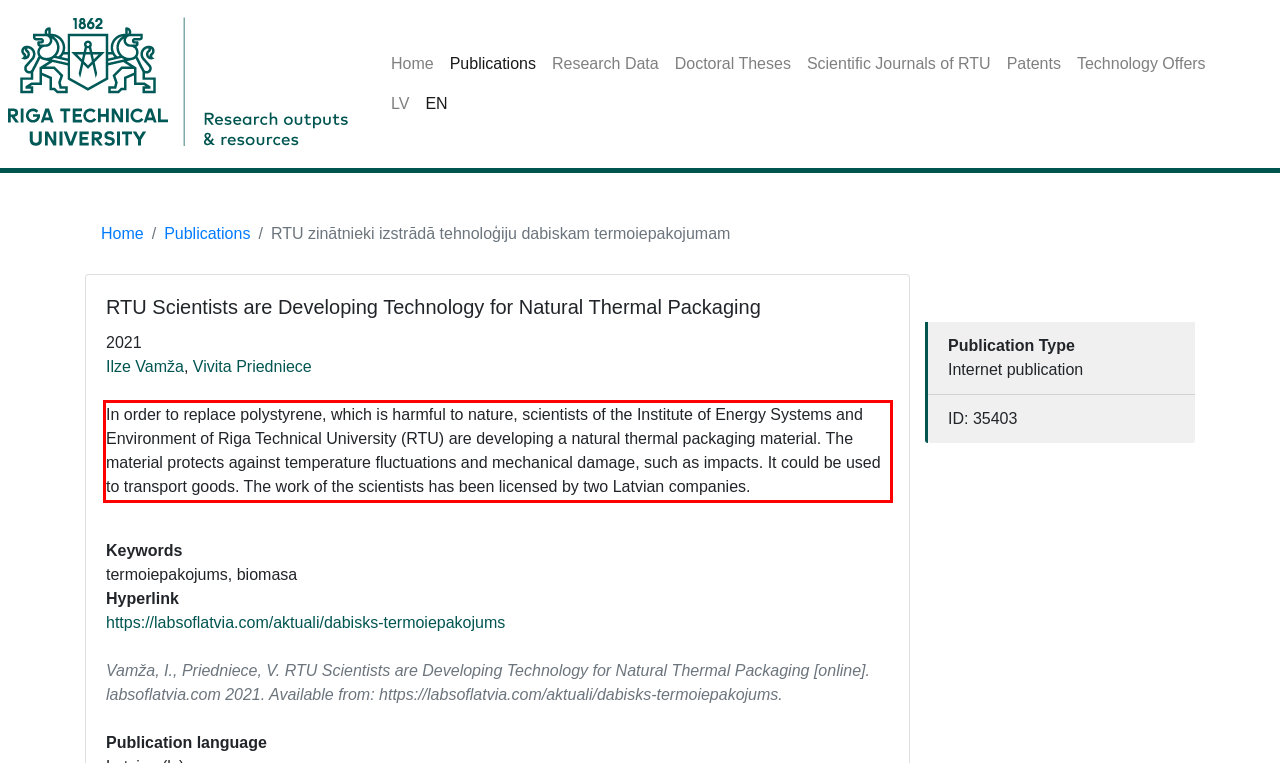By examining the provided screenshot of a webpage, recognize the text within the red bounding box and generate its text content.

In order to replace polystyrene, which is harmful to nature, scientists of the Institute of Energy Systems and Environment of Riga Technical University (RTU) are developing a natural thermal packaging material. The material protects against temperature fluctuations and mechanical damage, such as impacts. It could be used to transport goods. The work of the scientists has been licensed by two Latvian companies.